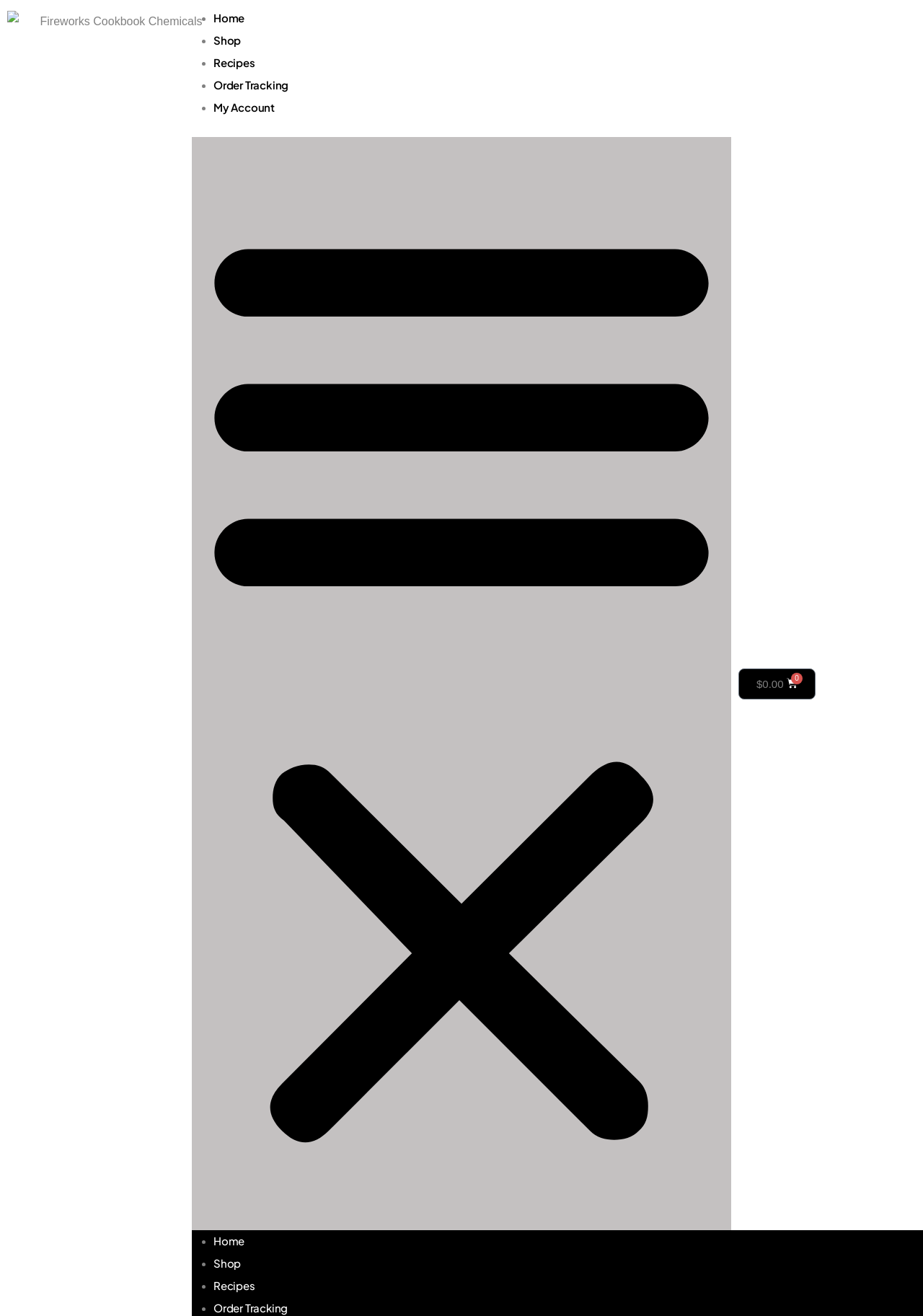Find the bounding box coordinates of the clickable area required to complete the following action: "toggle Menu".

[0.208, 0.104, 0.792, 0.935]